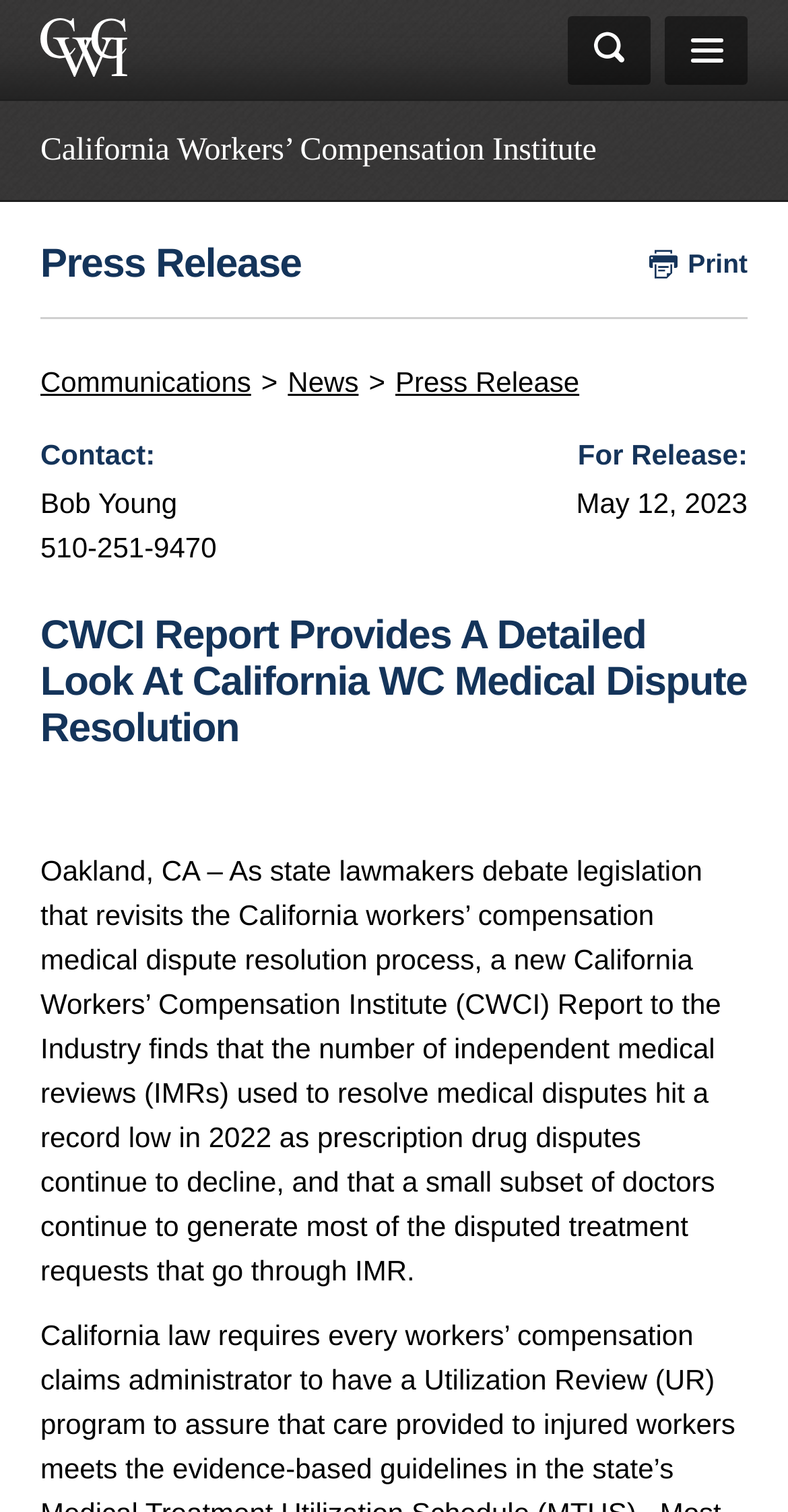Locate the bounding box coordinates of the element you need to click to accomplish the task described by this instruction: "view February 2019".

None